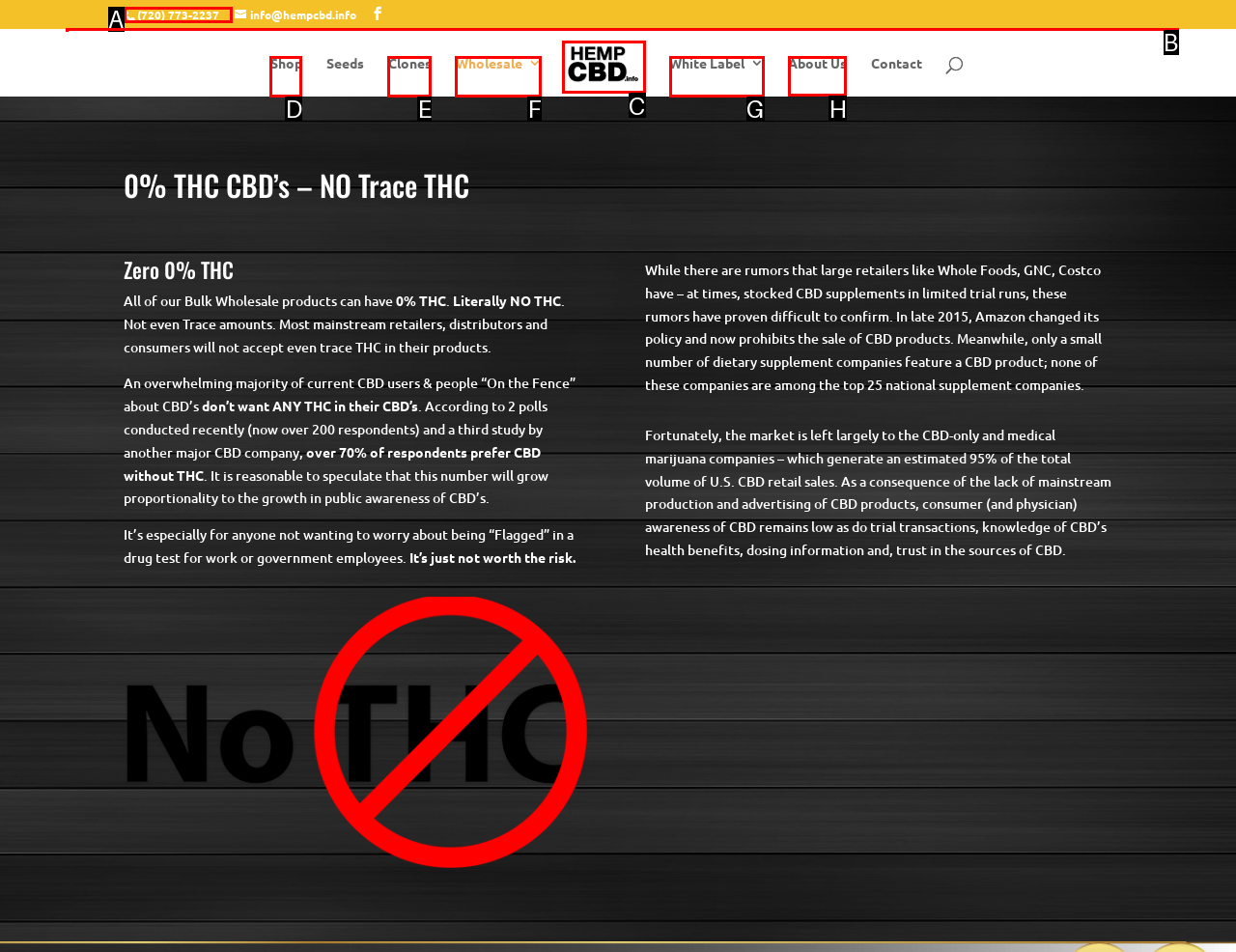Tell me which one HTML element I should click to complete the following task: Learn about the company Answer with the option's letter from the given choices directly.

H